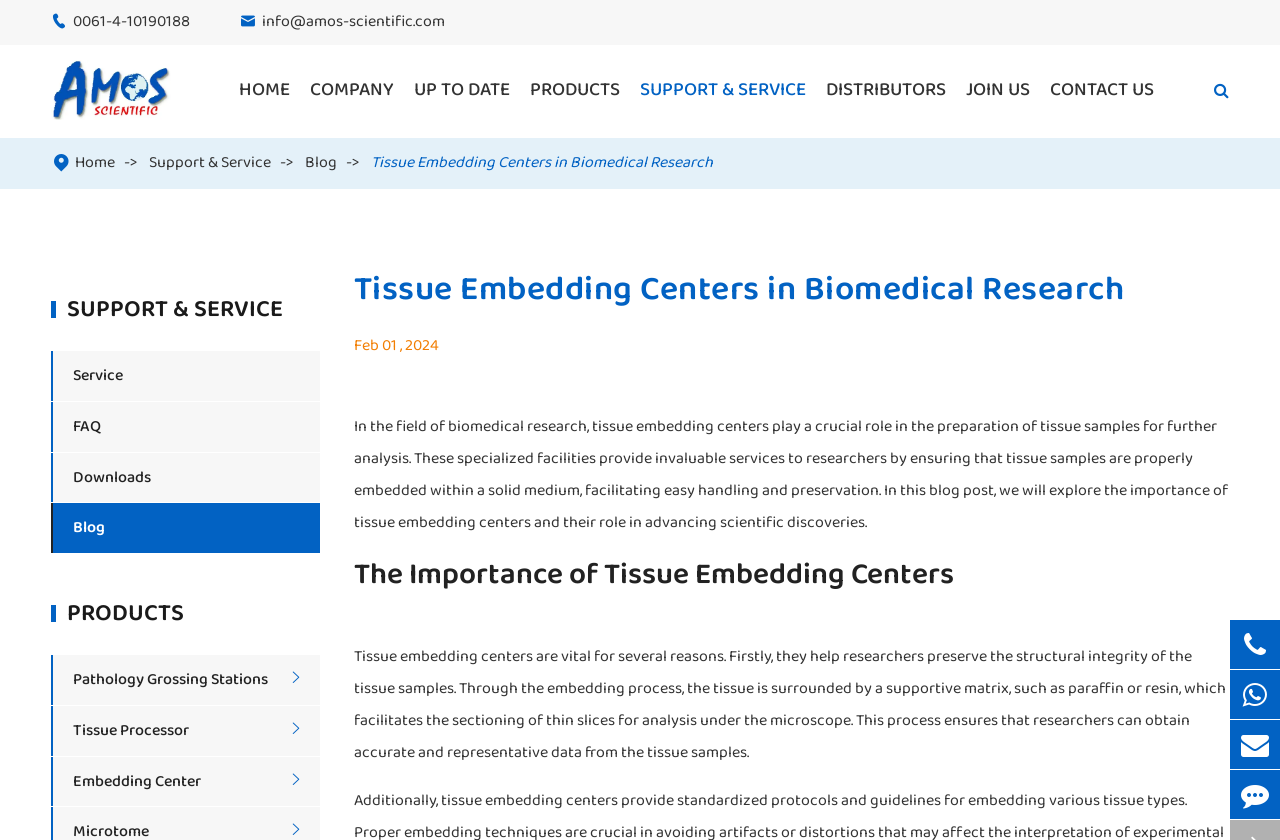What is the role of tissue embedding centers?
Please provide a single word or phrase as your answer based on the image.

Preparation of tissue samples